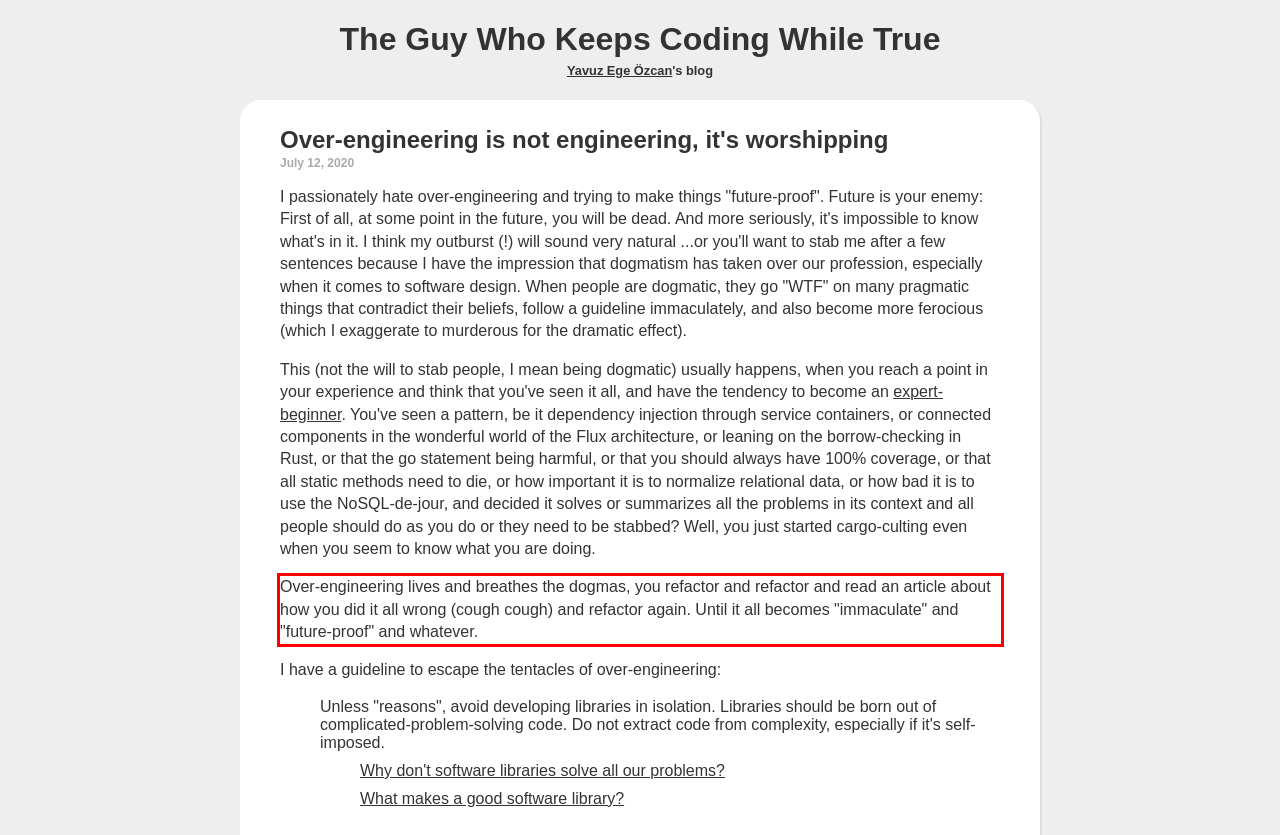You are presented with a screenshot containing a red rectangle. Extract the text found inside this red bounding box.

Over-engineering lives and breathes the dogmas, you refactor and refactor and read an article about how you did it all wrong (cough cough) and refactor again. Until it all becomes "immaculate" and "future-proof" and whatever.